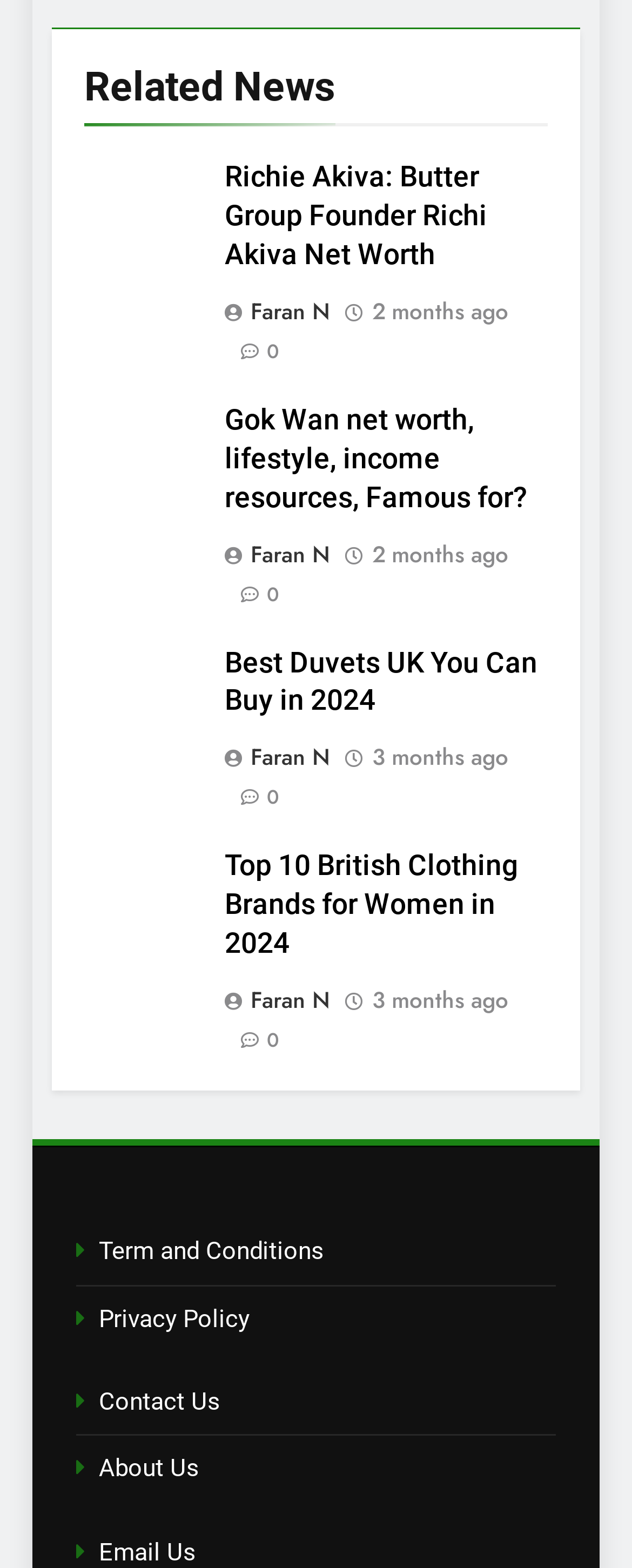Give the bounding box coordinates for the element described as: "Term and Conditions".

[0.156, 0.789, 0.513, 0.807]